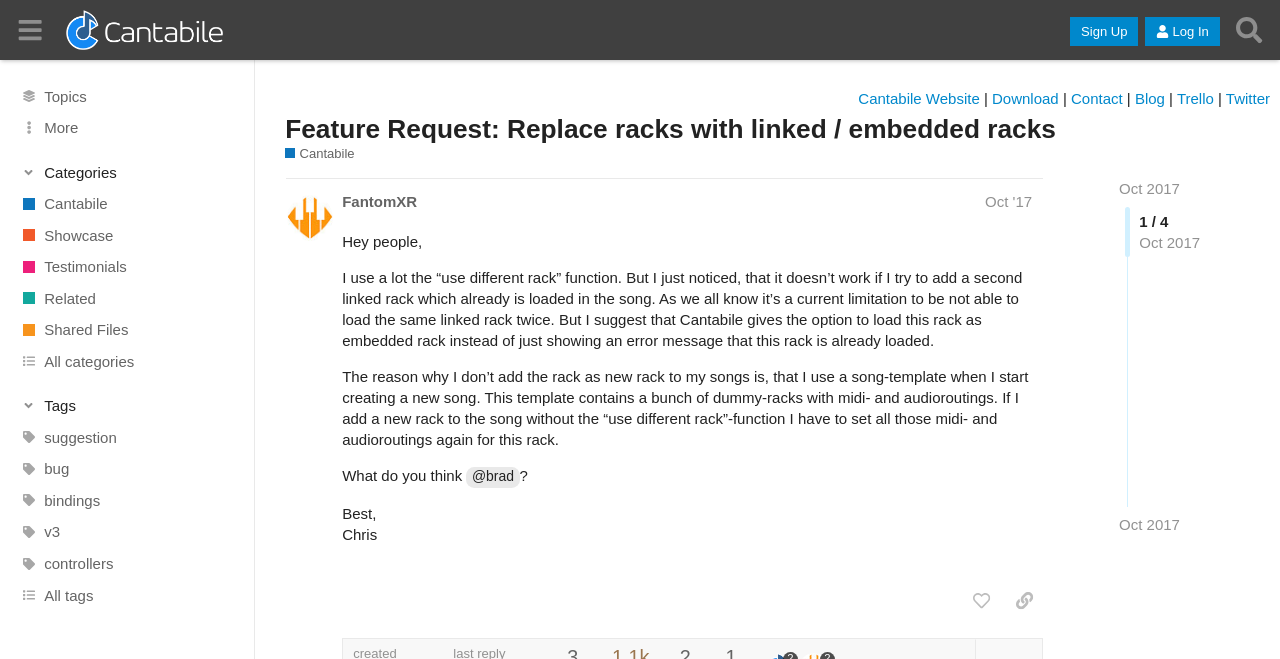Based on the element description, predict the bounding box coordinates (top-left x, top-left y, bottom-right x, bottom-right y) for the UI element in the screenshot: Cantabile Website

[0.671, 0.136, 0.765, 0.162]